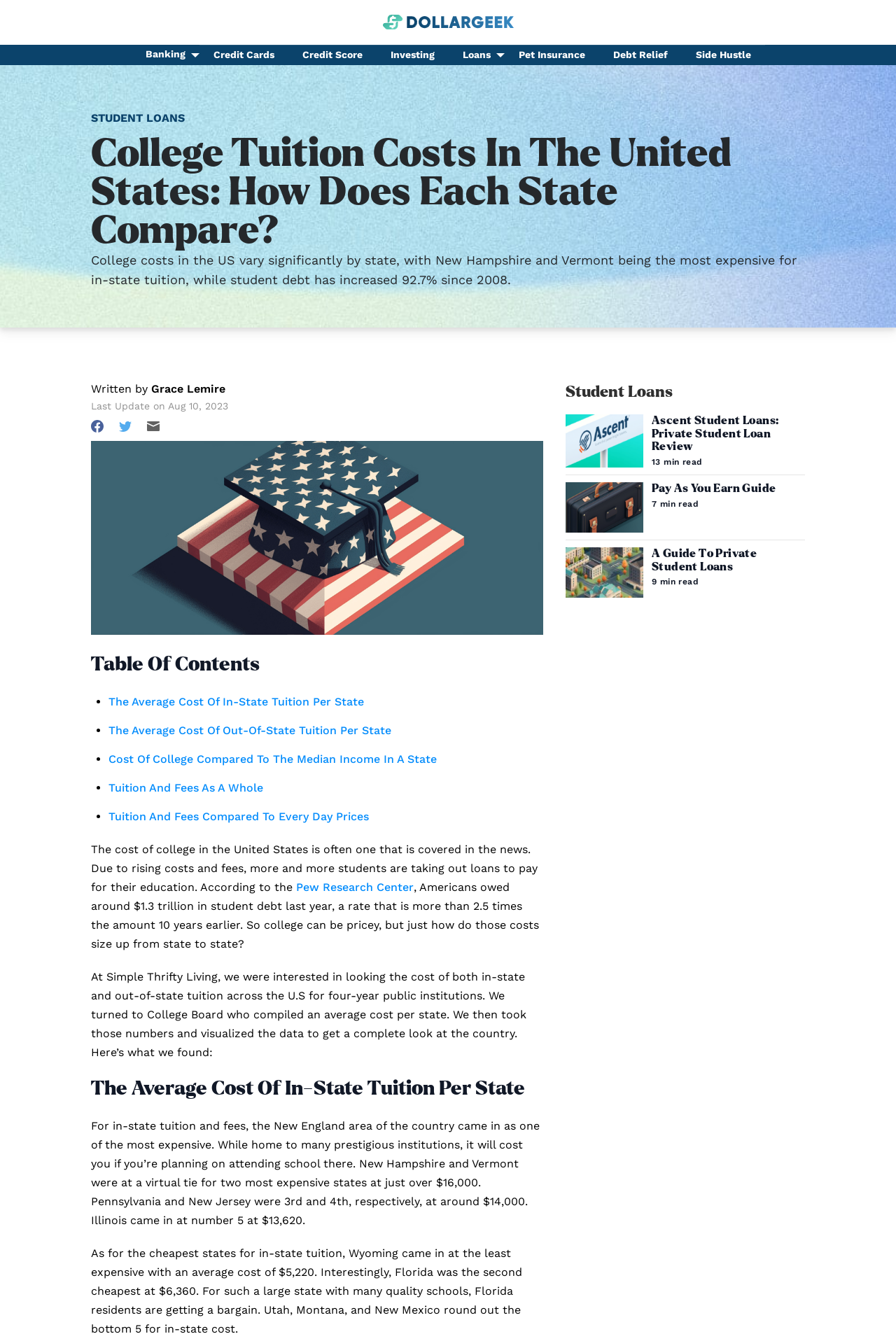Select the bounding box coordinates of the element I need to click to carry out the following instruction: "Read the article about 'The Average Cost Of In-State Tuition Per State'".

[0.102, 0.802, 0.606, 0.822]